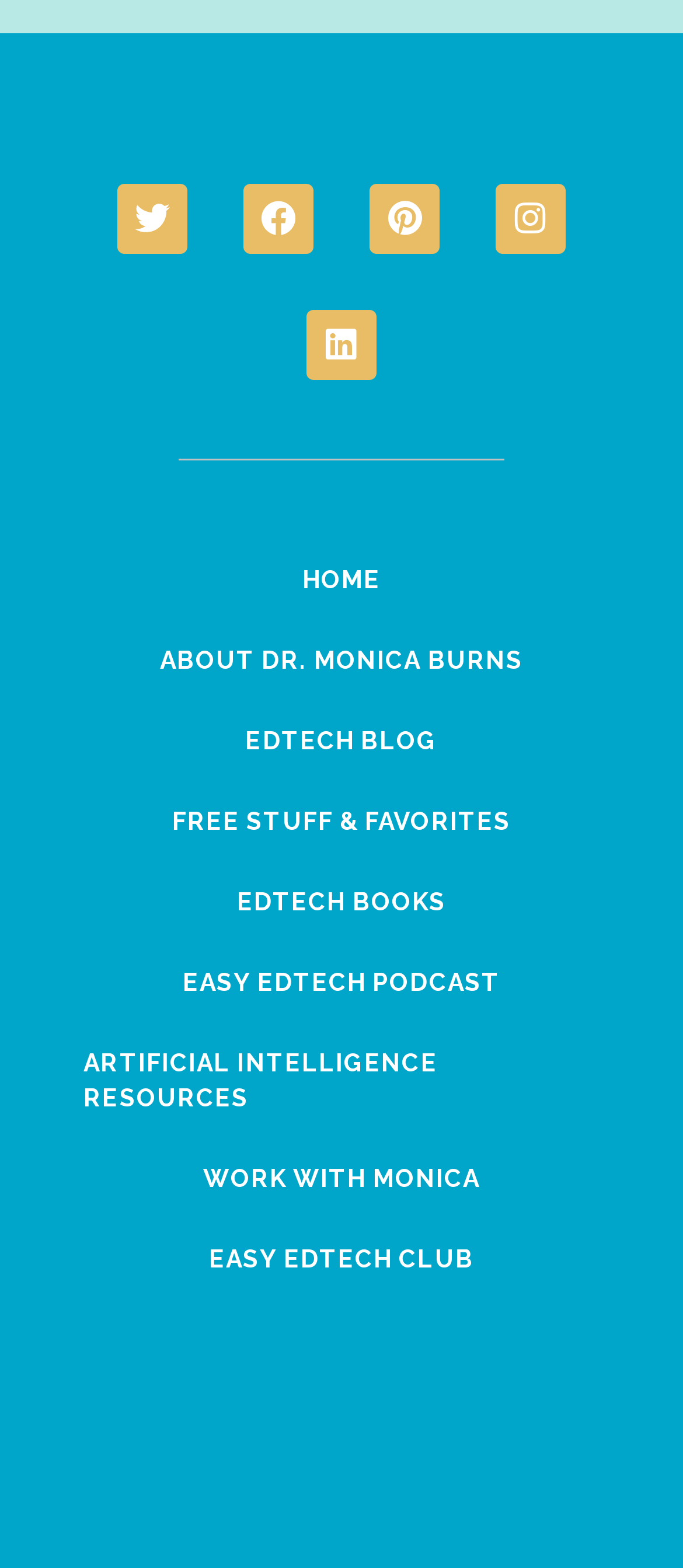What is the last menu item?
Look at the image and respond with a one-word or short phrase answer.

EASY EDTECH CLUB